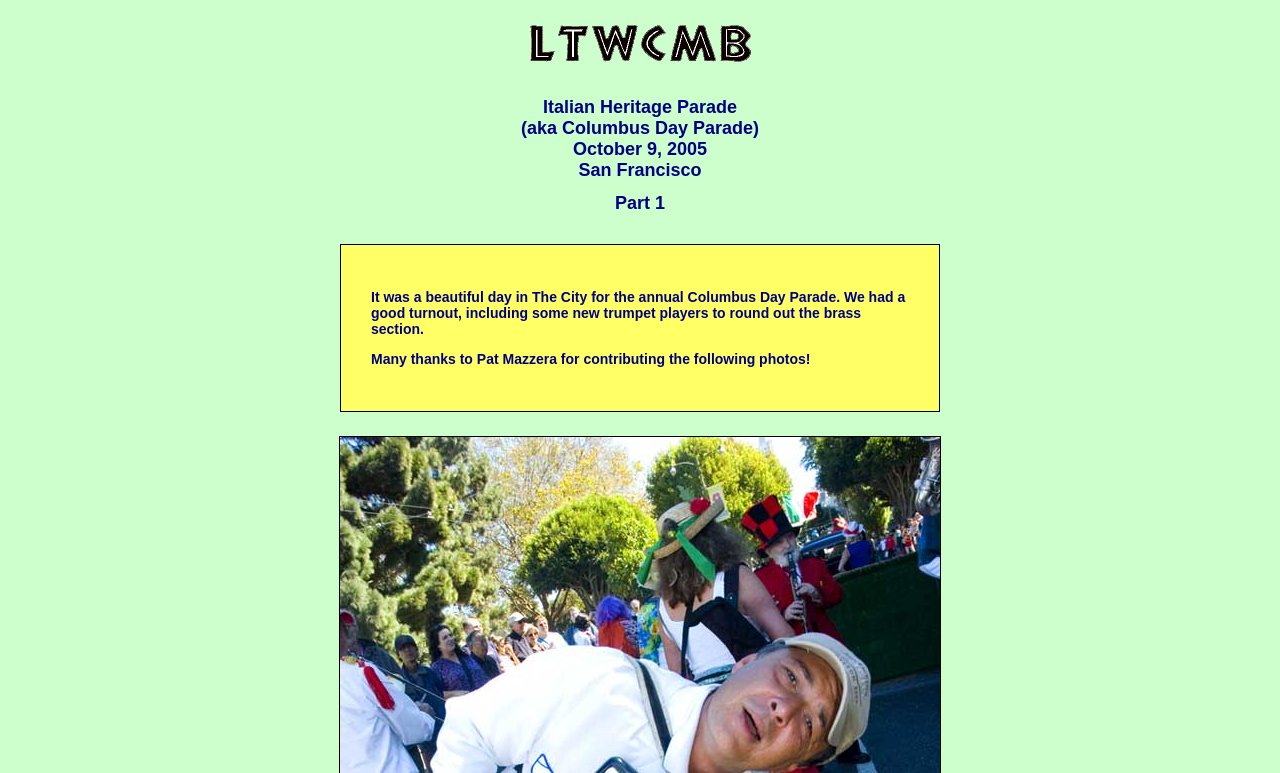Extract the primary header of the webpage and generate its text.

Italian Heritage Parade
(aka Columbus Day Parade)
October 9, 2005
San Francisco